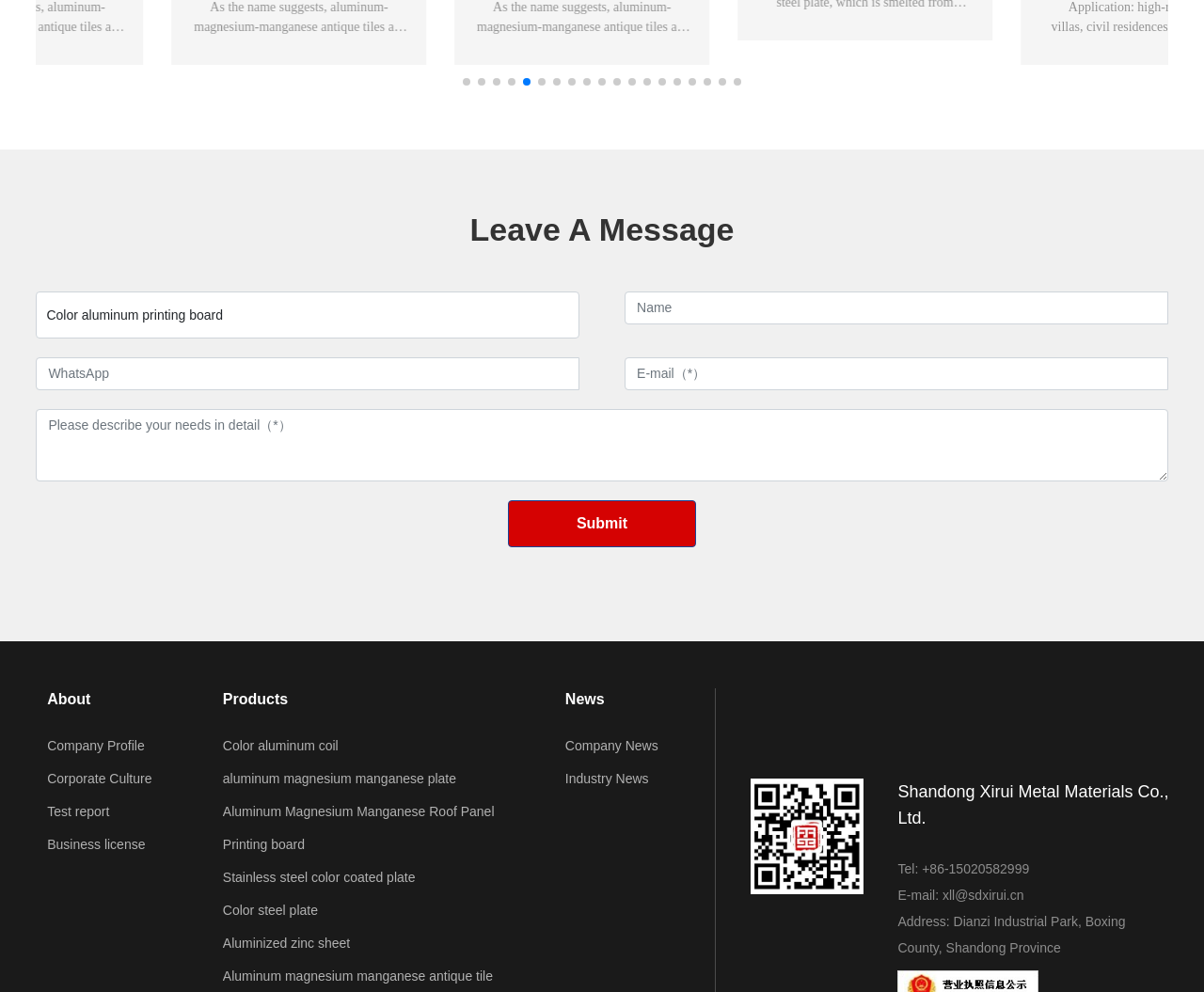Answer the question briefly using a single word or phrase: 
What type of products does the company offer?

Metal materials